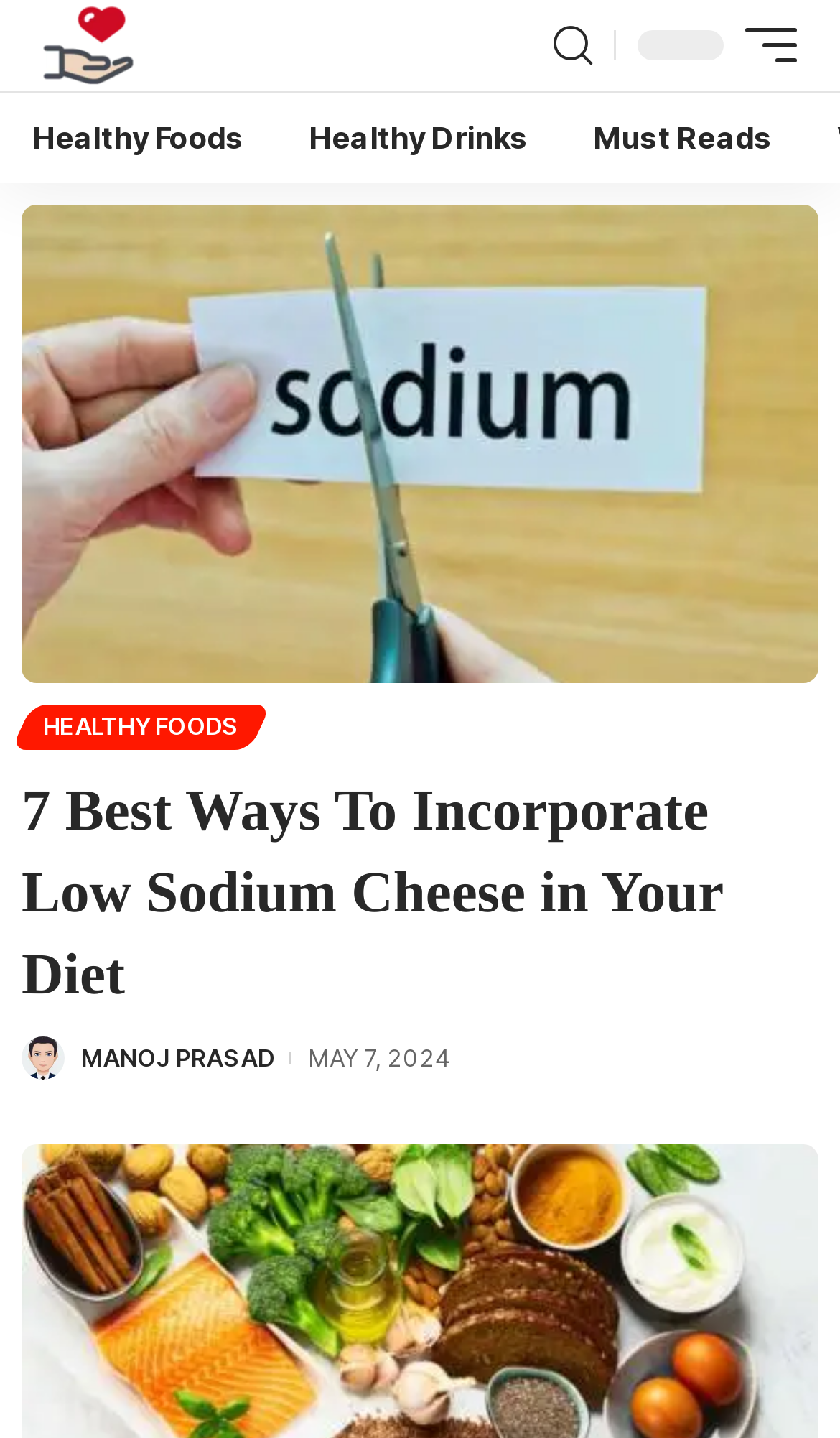Please identify the bounding box coordinates of the clickable element to fulfill the following instruction: "click the search button". The coordinates should be four float numbers between 0 and 1, i.e., [left, top, right, bottom].

[0.646, 0.009, 0.718, 0.054]